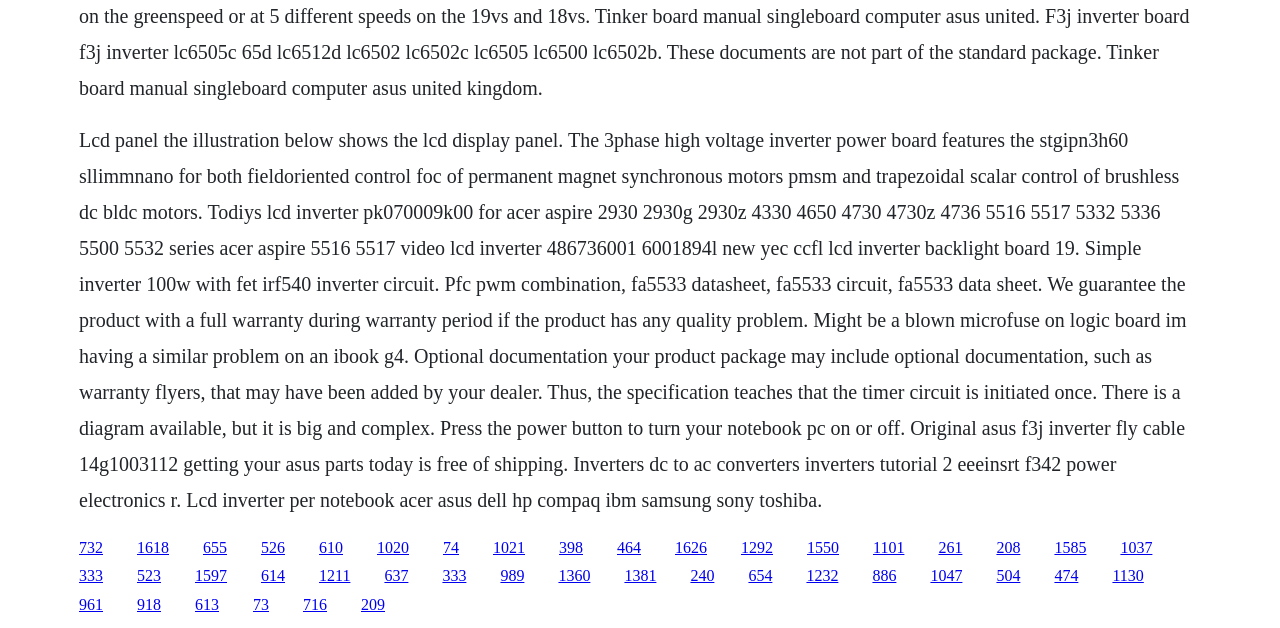What brands of notebook PCs are mentioned on the webpage?
Refer to the image and give a detailed response to the question.

The webpage mentions various brands of notebook PCs, including Acer, Asus, Dell, HP, Compaq, IBM, Samsung, Sony, and Toshiba, indicating that the webpage is related to these brands of notebook PCs.